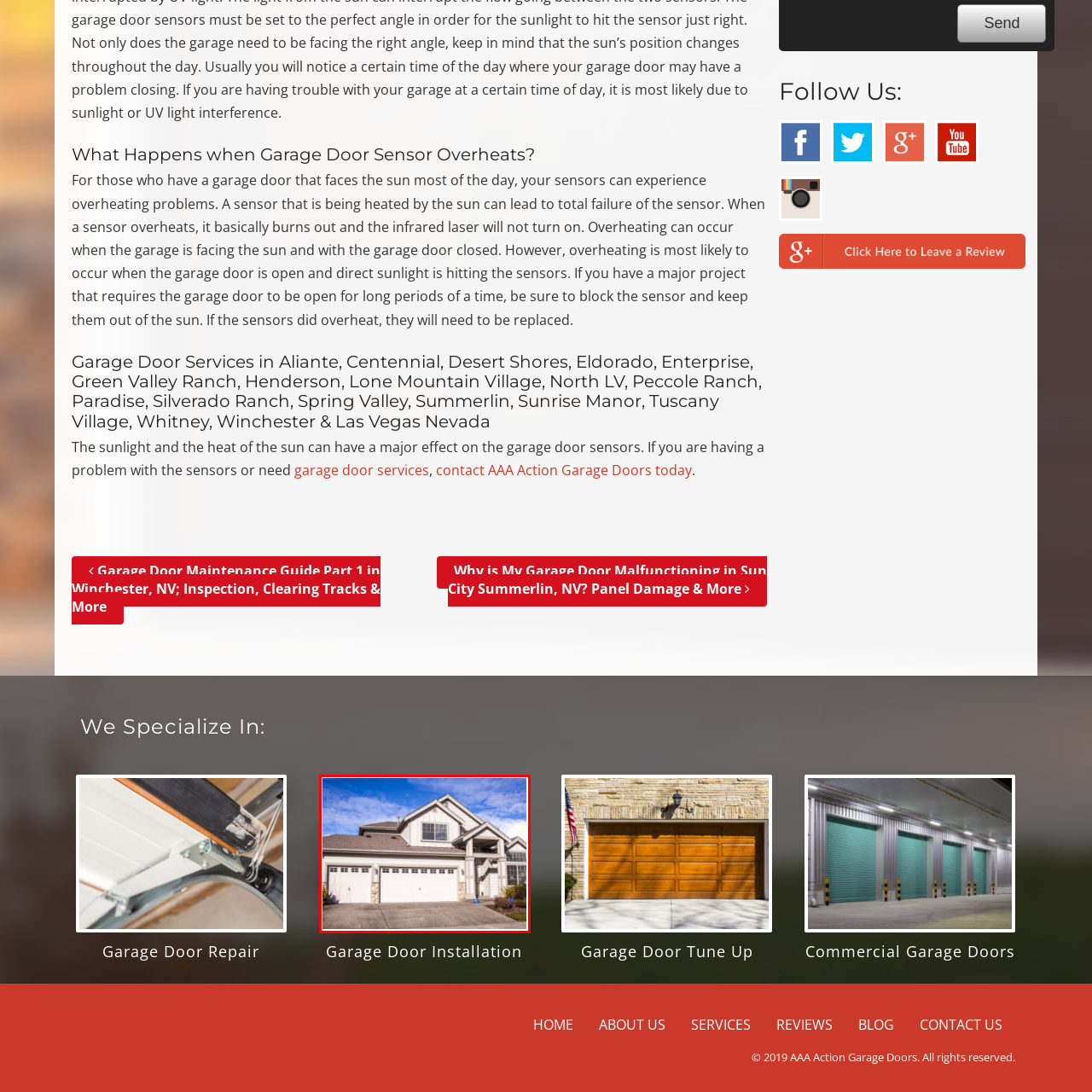What is the color of the house's exterior?
Look closely at the image inside the red bounding box and answer the question with as much detail as possible.

The caption describes the house as having a 'light-colored exterior', suggesting that the dominant color of the house's outer walls is a pale or pastel shade.